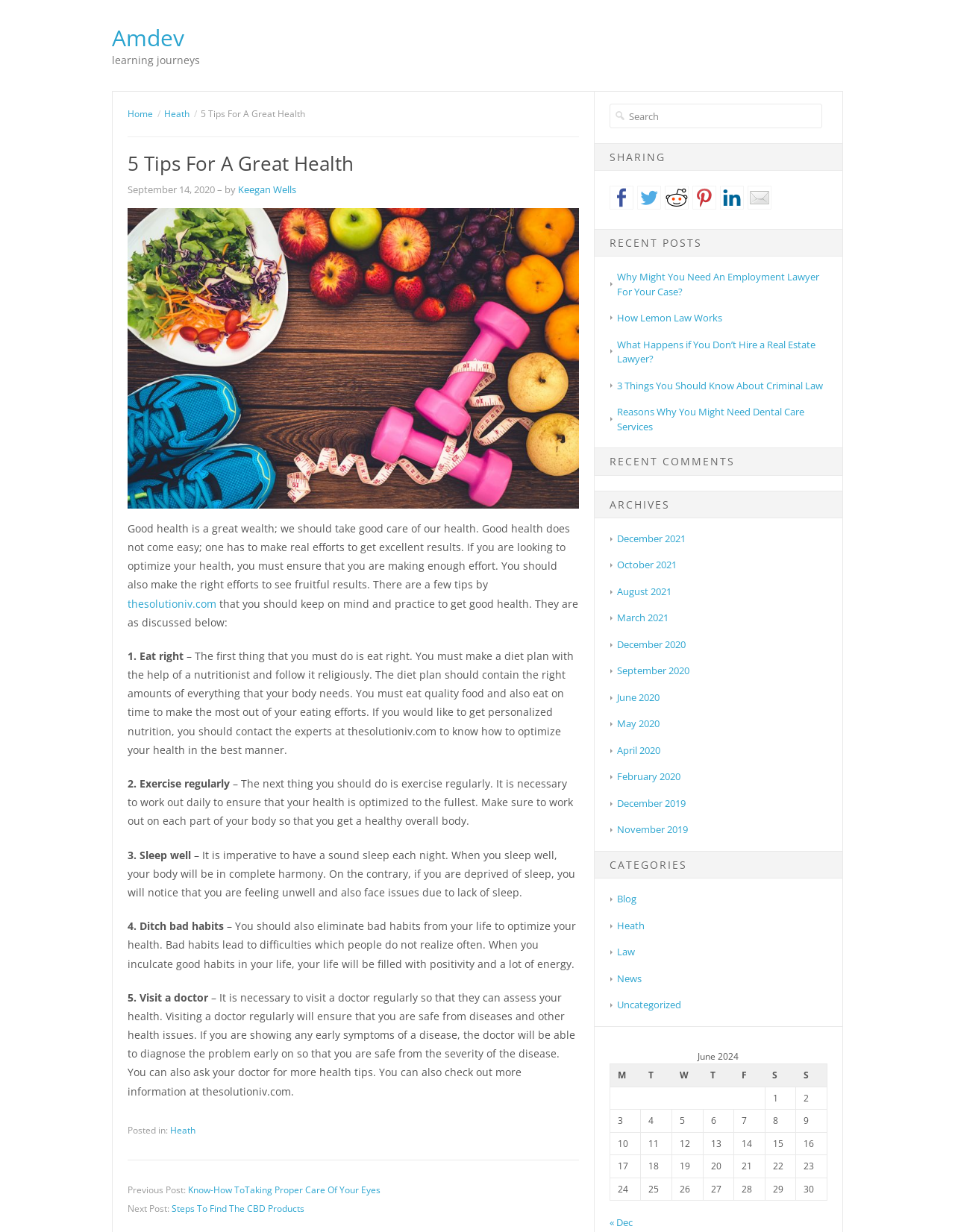Offer a meticulous caption that includes all visible features of the webpage.

The webpage is about health tips and has a title "5 Tips For A Great Health" by Amdev. At the top, there is a navigation bar with links to "Home" and "Heath". Below the navigation bar, there is an article with a heading "5 Tips For A Great Health" and a subheading with the author's name, Keegan Wells, and the date, September 14, 2020. 

The article starts with a brief introduction to the importance of good health and then lists five tips to achieve it. The tips are: eating right, exercising regularly, sleeping well, ditching bad habits, and visiting a doctor regularly. Each tip is explained in a few sentences, and there are links to thesolutioniv.com for more information.

On the right side of the article, there are social media links to share the post on Facebook, Twitter, Reddit, Pinterest, LinkedIn, and mail. Below the social media links, there are sections for recent posts, recent comments, archives, and categories.

At the bottom of the page, there is a footer with links to previous and next posts, and a table with a calendar for June 2024.